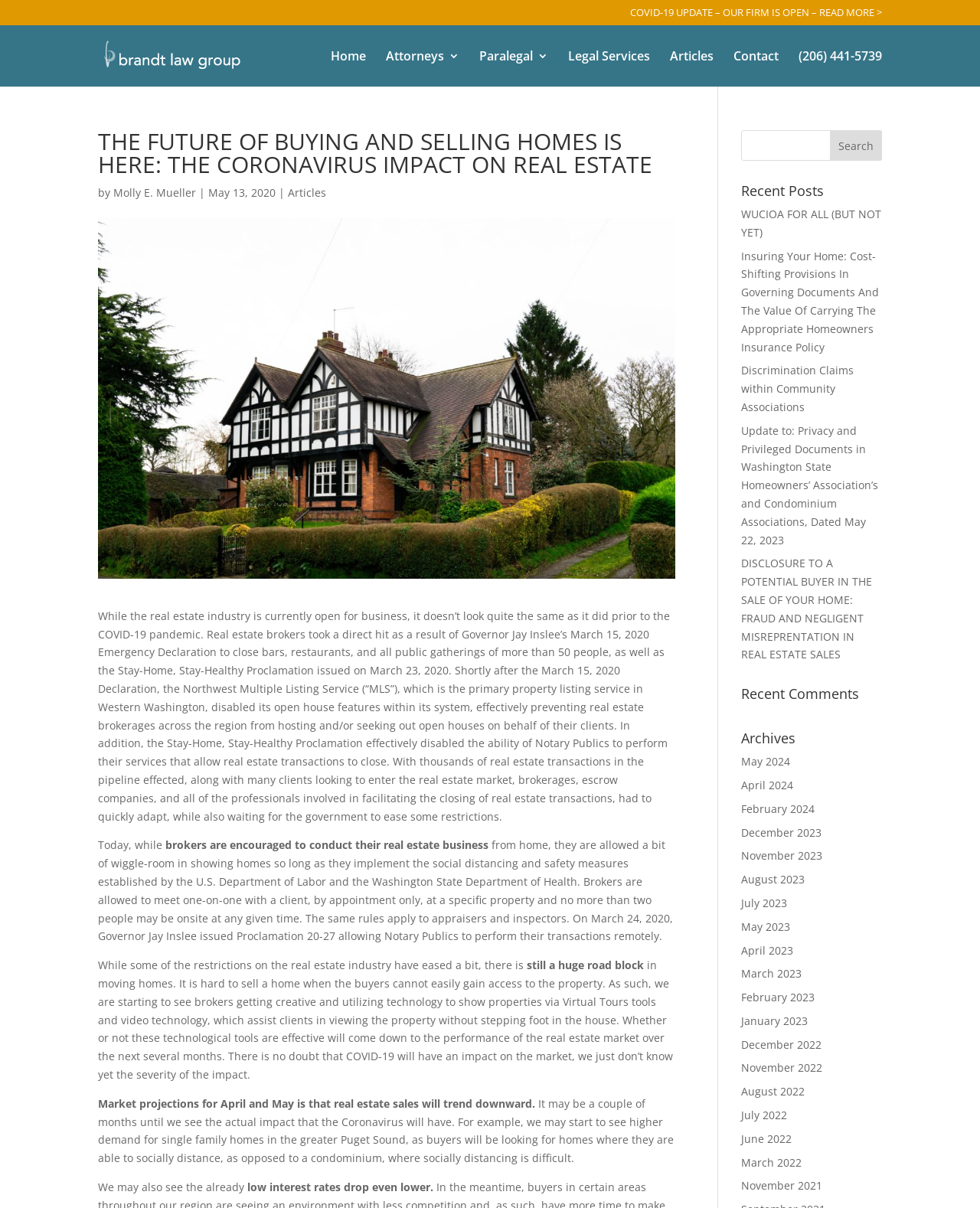Find the main header of the webpage and produce its text content.

THE FUTURE OF BUYING AND SELLING HOMES IS HERE: THE CORONAVIRUS IMPACT ON REAL ESTATE